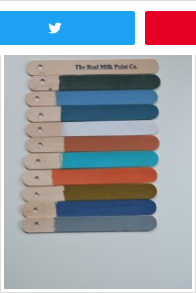What is the primary focus of the paint colors in the image?
From the image, respond using a single word or phrase.

Nursery decor